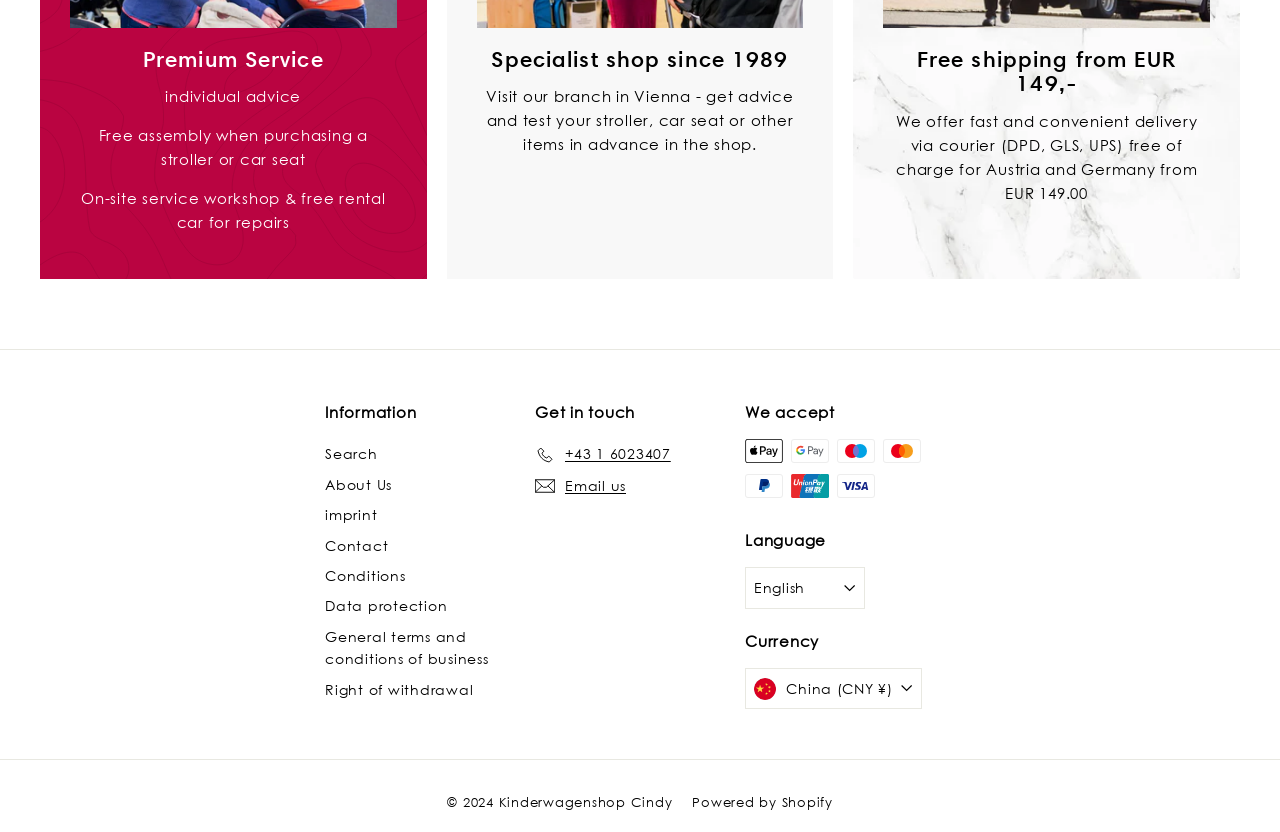What is the location of the branch mentioned on the website?
Please look at the screenshot and answer in one word or a short phrase.

Vienna